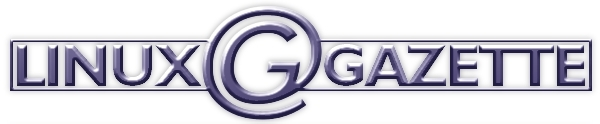Refer to the image and provide a thorough answer to this question:
What is the focus of the publication?

The focus of the publication is on Linux and open-source technology because it is dedicated to sharing information, resources, and insights related to these topics, as stated in the caption.